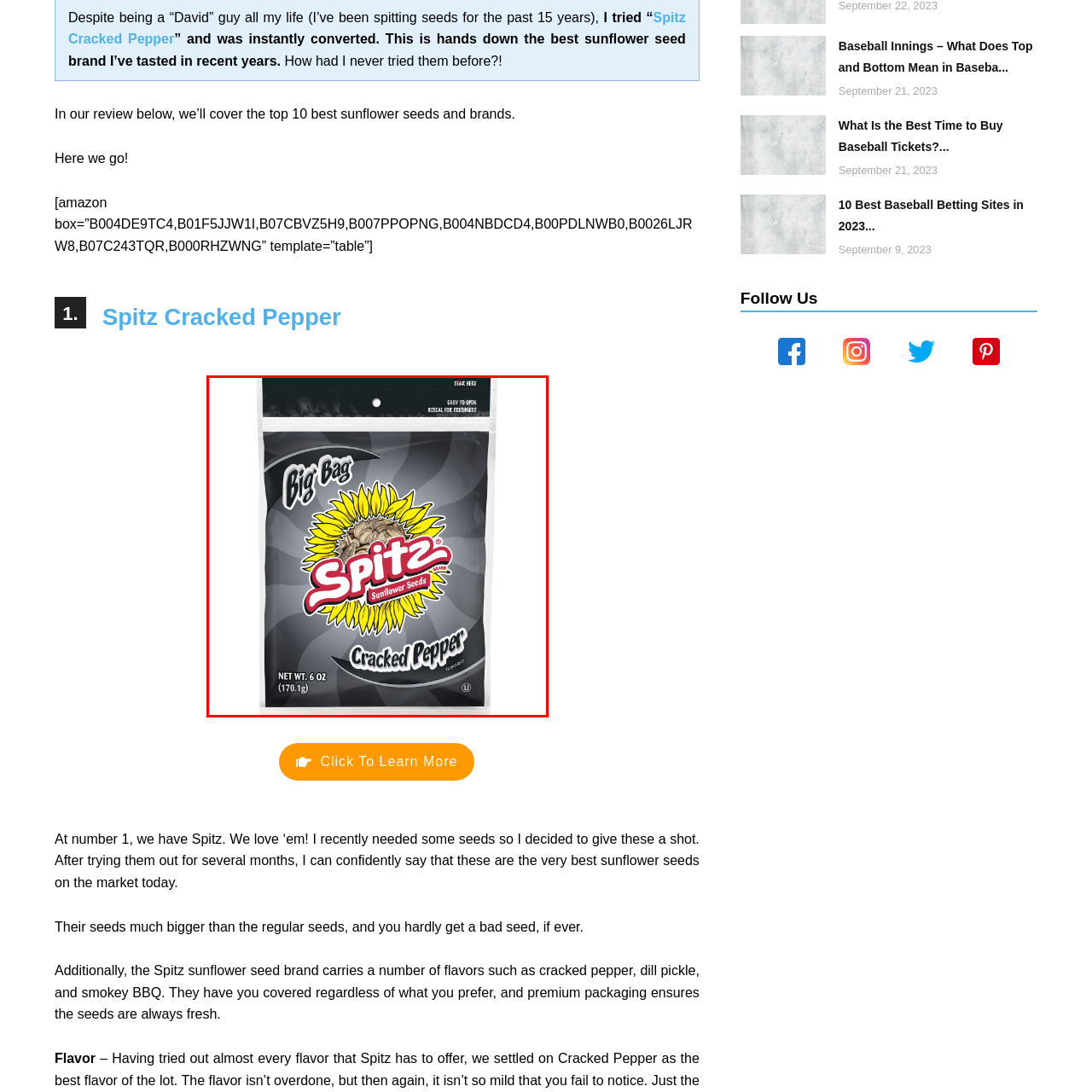Look at the region marked by the red box and describe it extensively.

The image features a large, eye-catching bag of Spitz Cracked Pepper sunflower seeds. The packaging prominently displays a vibrant sunflower graphic, symbolizing the brand's focus on quality seeds. The bold red text "Spitz" stands out against the dark, charcoal background, making it clear that this is the flagship brand. The words "Big Bag" and "Cracked Pepper" are also highlighted, indicating the product's generous size (6 oz) and unique flavor. The packaging emphasizes convenience with a note that it is "easy to open" and includes a freshness seal. This product is celebrated for its taste and is positioned as a top choice among sunflower seed enthusiasts, highlighted in a review ranking it as the number one sunflower seed brand.